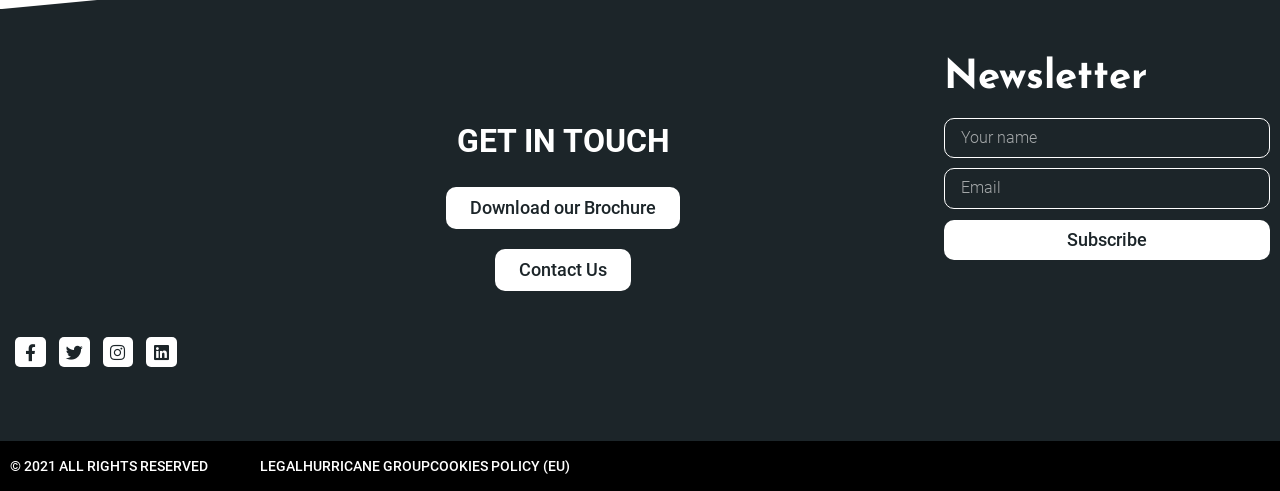Locate the bounding box coordinates of the area you need to click to fulfill this instruction: 'Download the brochure'. The coordinates must be in the form of four float numbers ranging from 0 to 1: [left, top, right, bottom].

[0.349, 0.38, 0.531, 0.466]